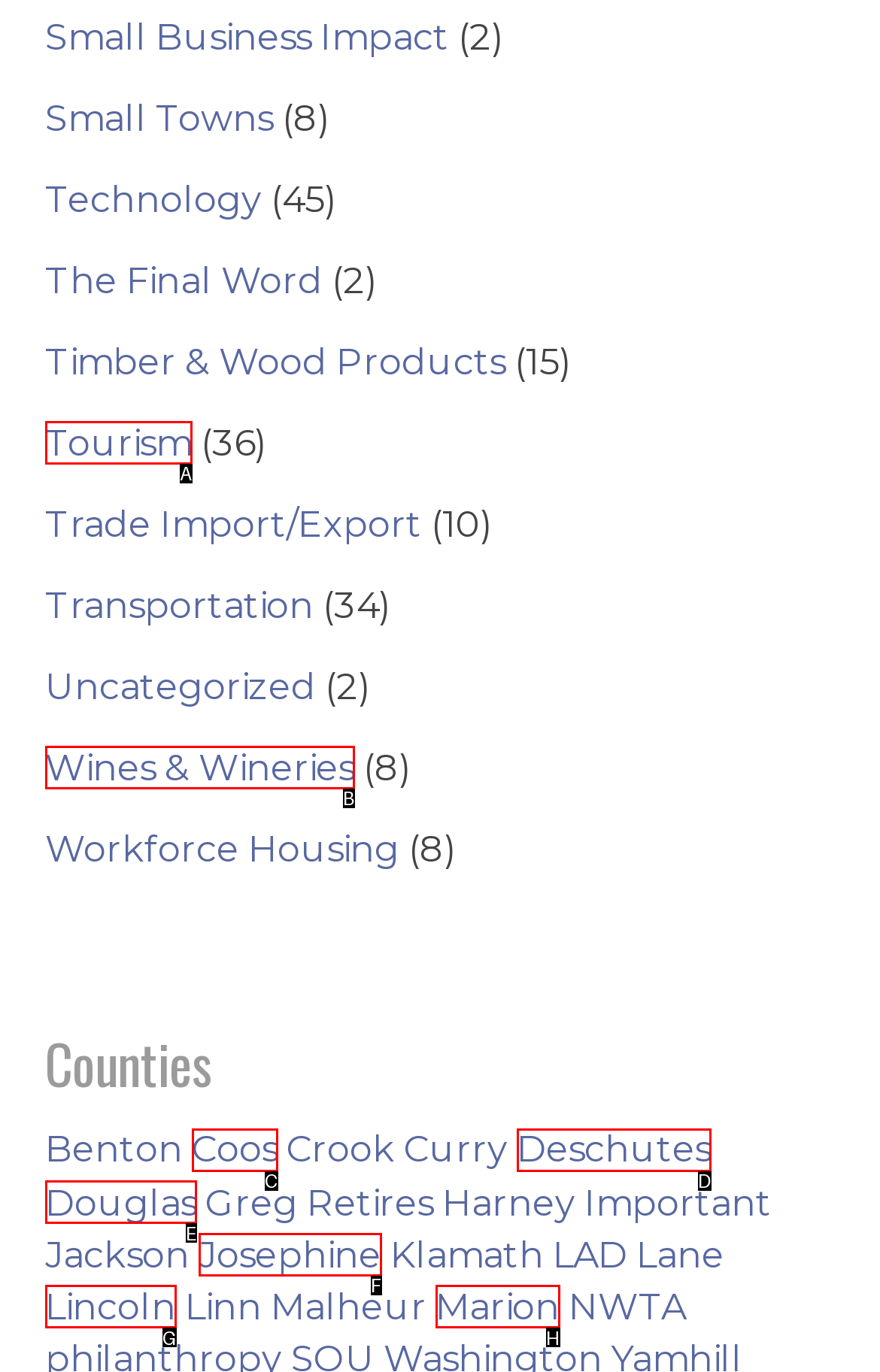Match the description: Wines & Wineries to the appropriate HTML element. Respond with the letter of your selected option.

B